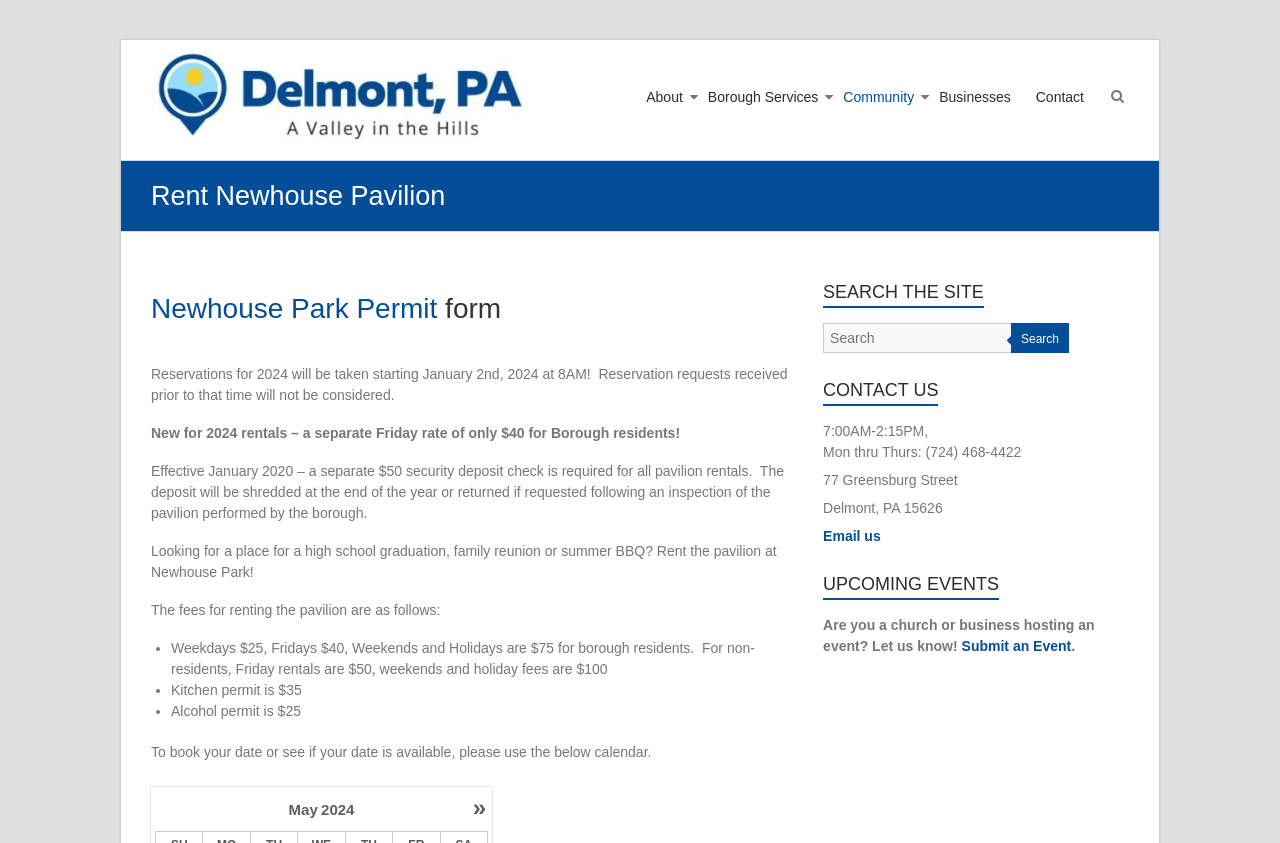Give the bounding box coordinates for the element described as: "parent_node: Search name="s" placeholder="Search"".

[0.643, 0.383, 0.791, 0.419]